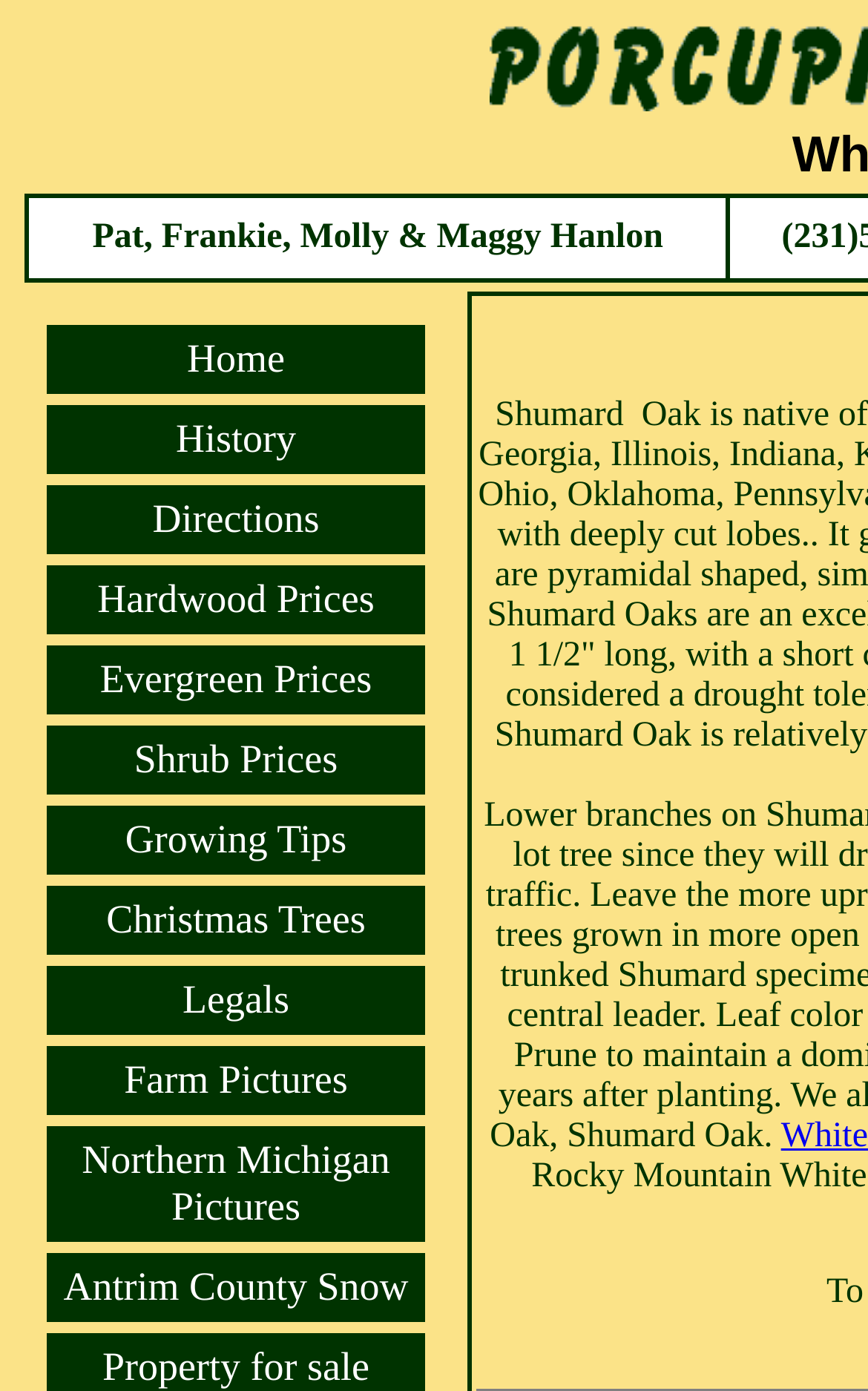Provide the bounding box coordinates in the format (top-left x, top-left y, bottom-right x, bottom-right y). All values are floating point numbers between 0 and 1. Determine the bounding box coordinate of the UI element described as: Property for sale

[0.118, 0.966, 0.426, 0.998]